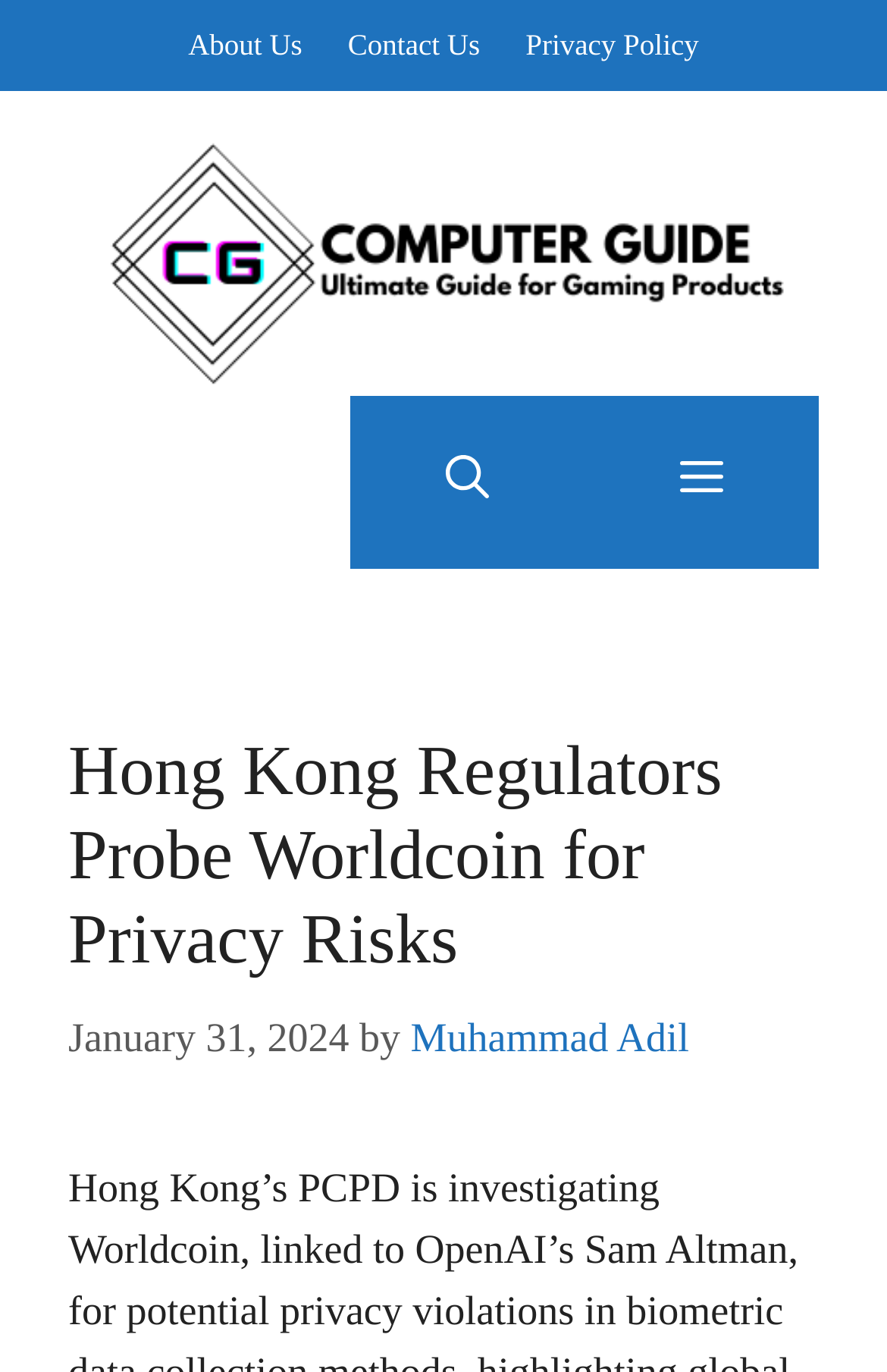What is the name of the website?
Provide a thorough and detailed answer to the question.

I determined the name of the website by looking at the banner element with the text 'Site' and finding the link 'Computer Guides' within it, which suggests that 'Computer Guides' is the name of the website.